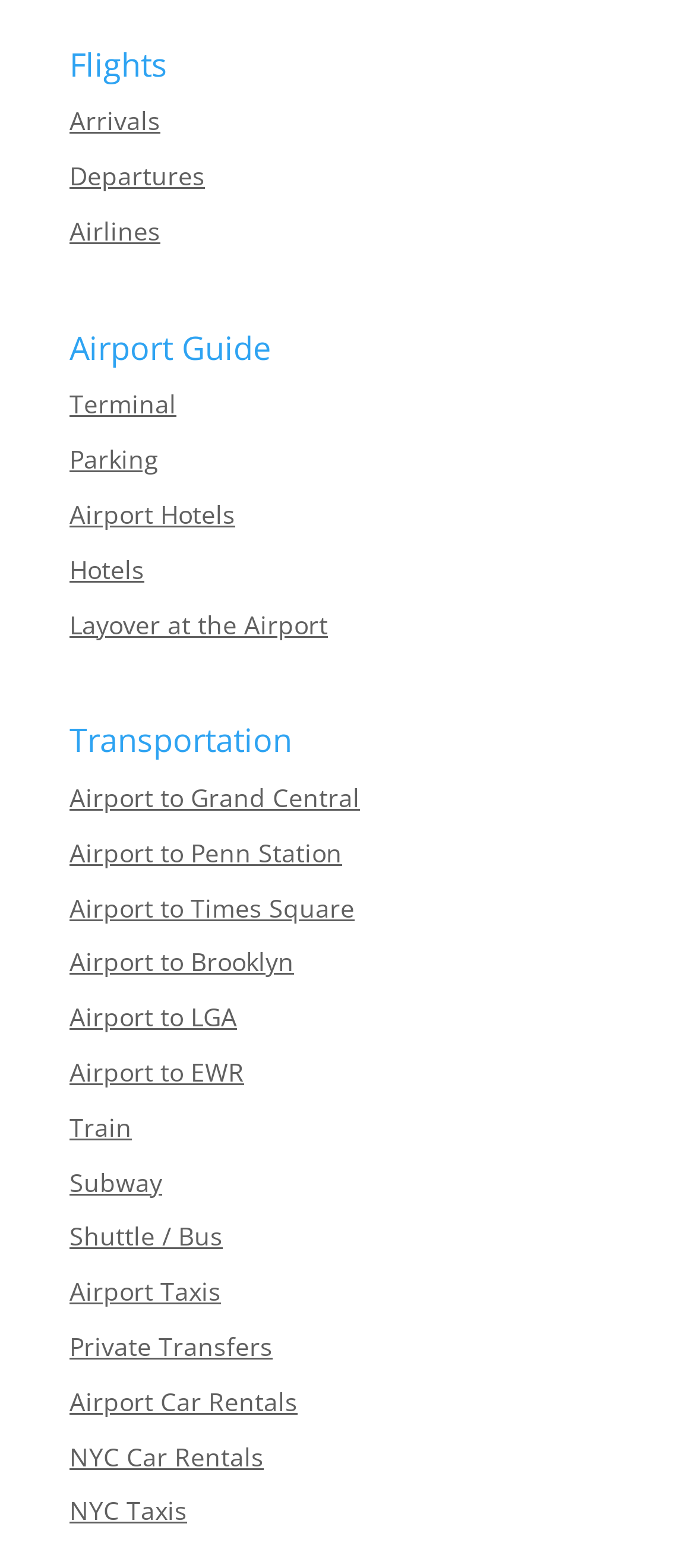Reply to the question with a brief word or phrase: What is the link that mentions Grand Central?

Airport to Grand Central